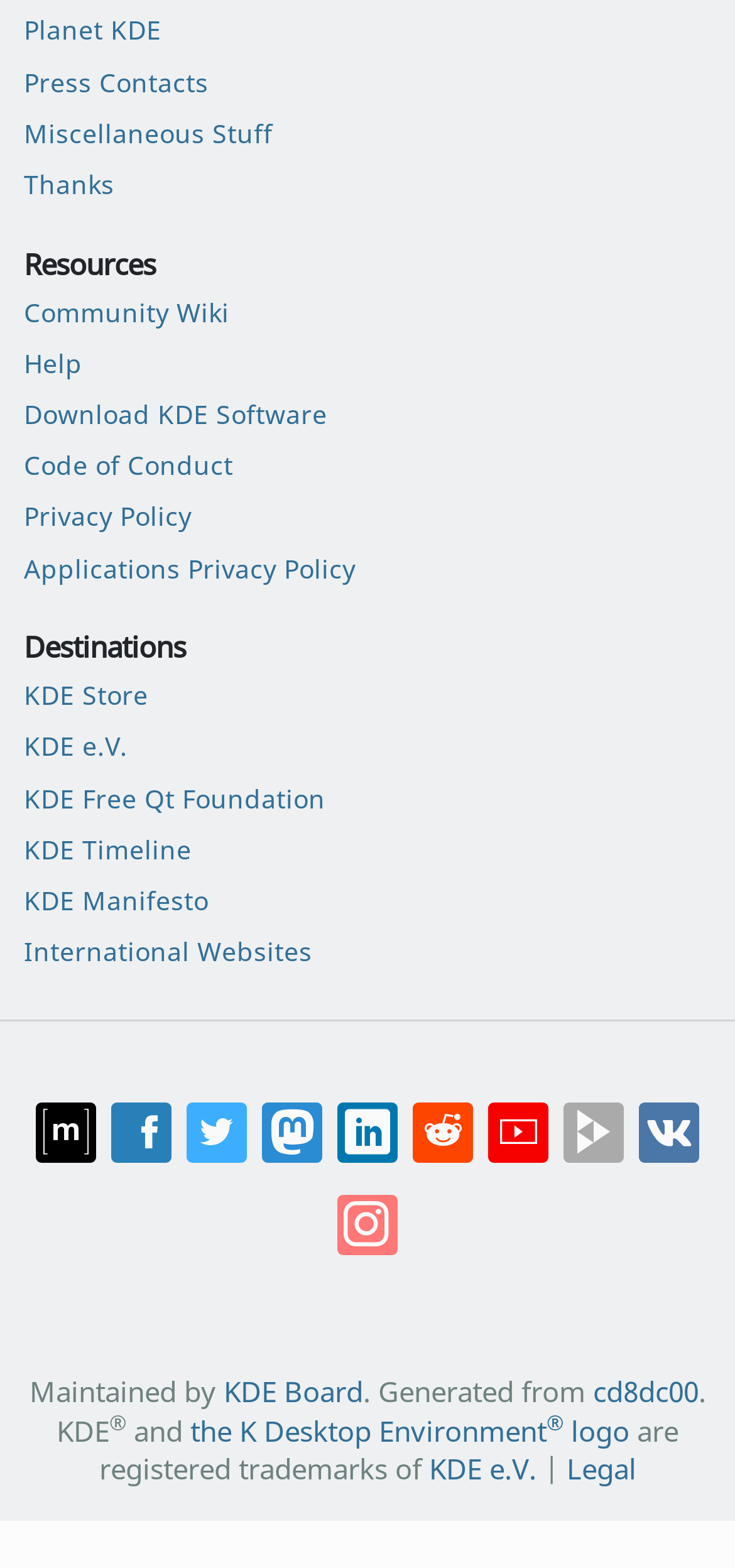Give a one-word or short-phrase answer to the following question: 
How many links are there under 'Resources'?

5